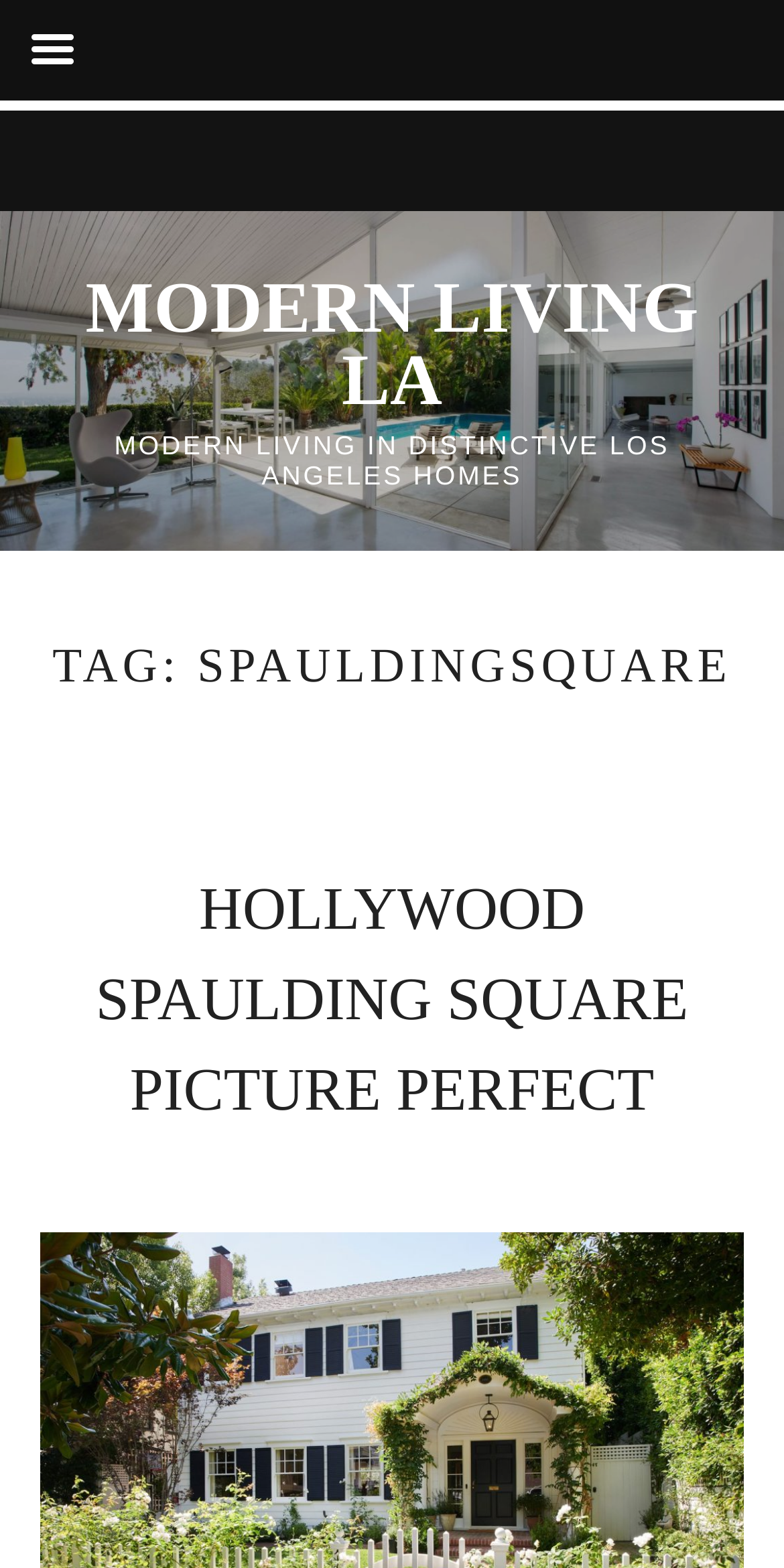What is the tone of this webpage?
Answer the question with a thorough and detailed explanation.

The tone of this webpage is informative, as it appears to provide information about modern living in Los Angeles homes, specifically in the Spaulding Square neighborhood, without any apparent emotional or persuasive tone.